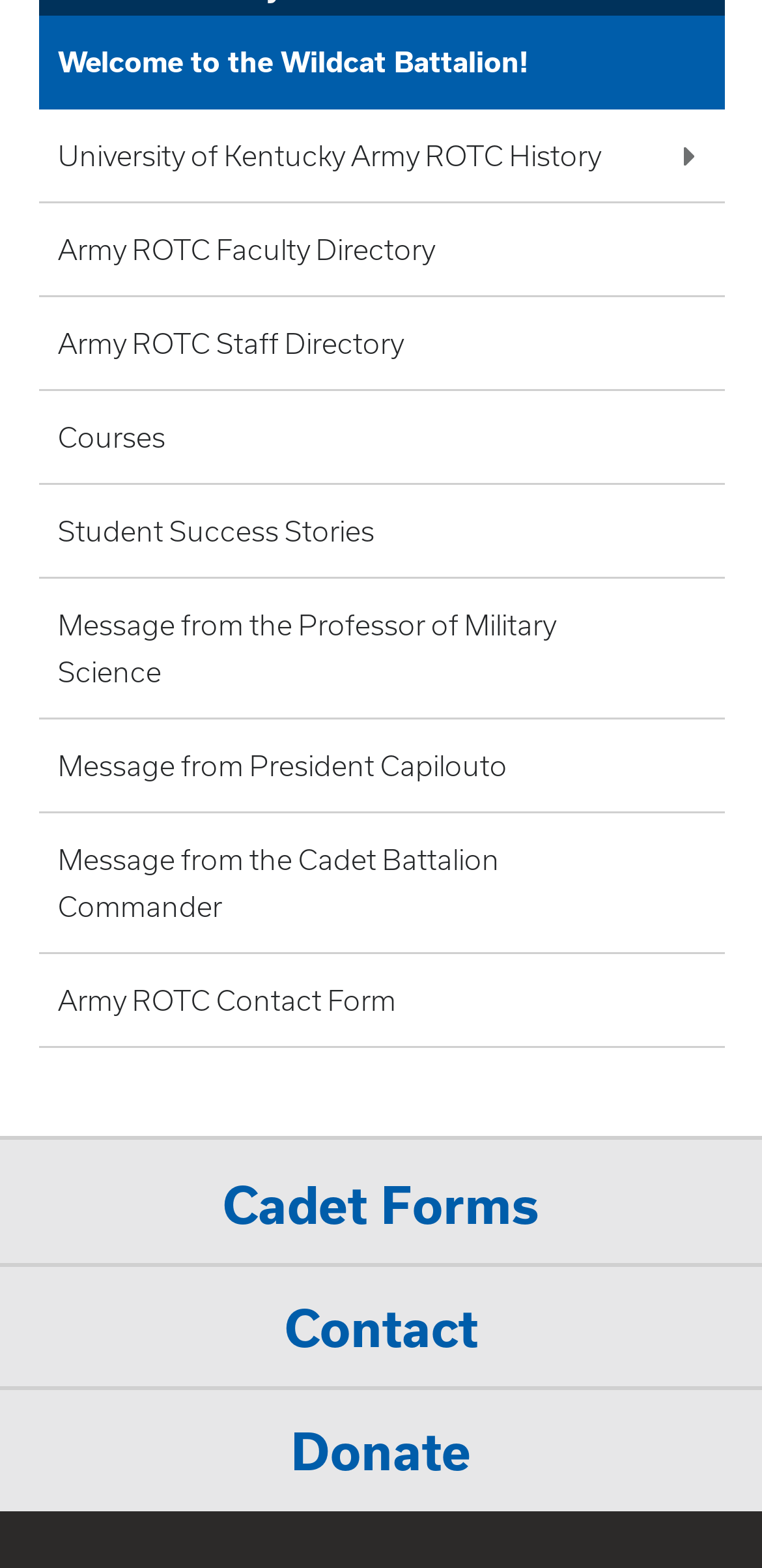Predict the bounding box of the UI element based on this description: "1 out of 1".

None